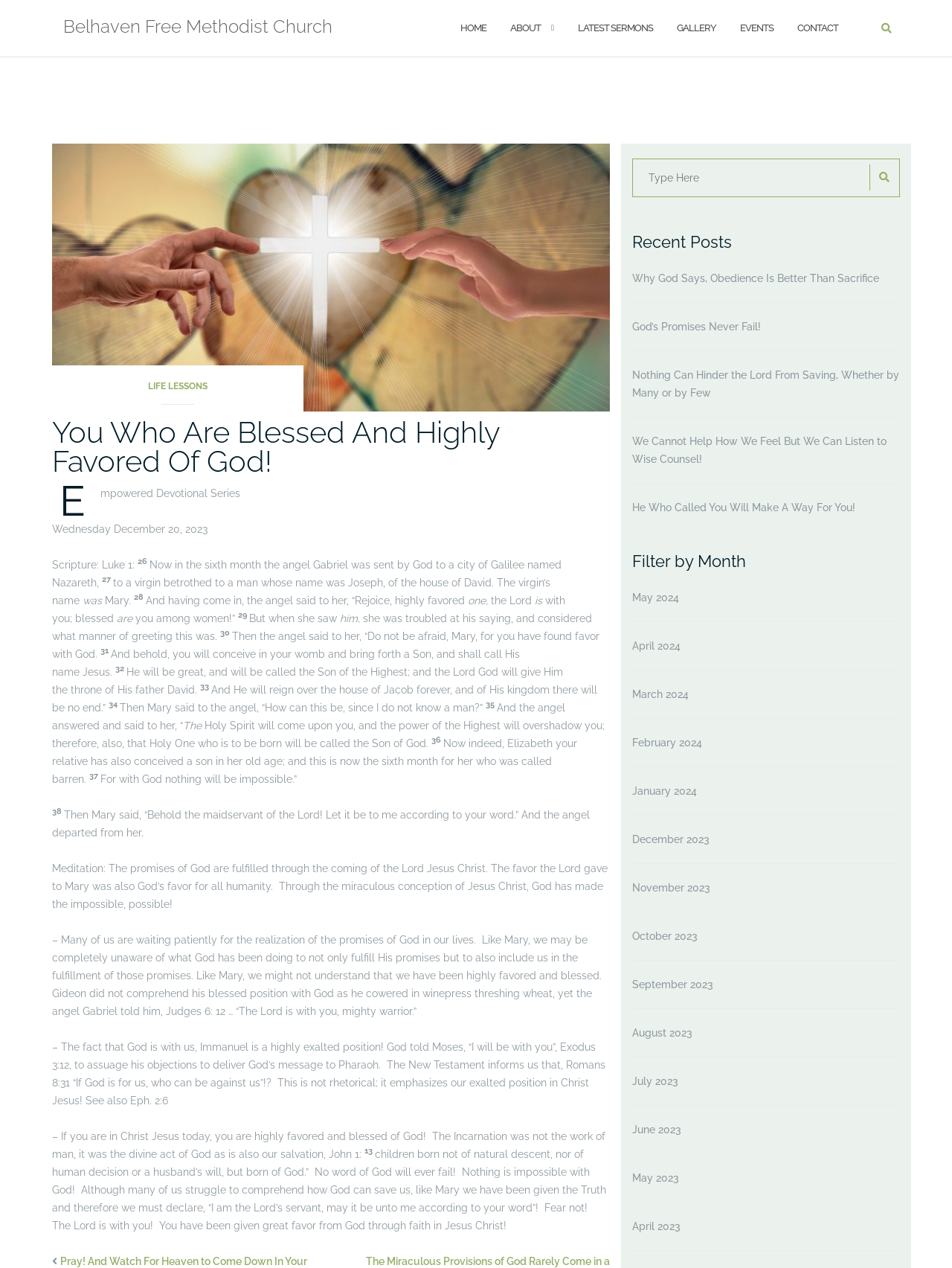Calculate the bounding box coordinates for the UI element based on the following description: "parent_node: LIFE LESSONS". Ensure the coordinates are four float numbers between 0 and 1, i.e., [left, top, right, bottom].

[0.055, 0.213, 0.641, 0.223]